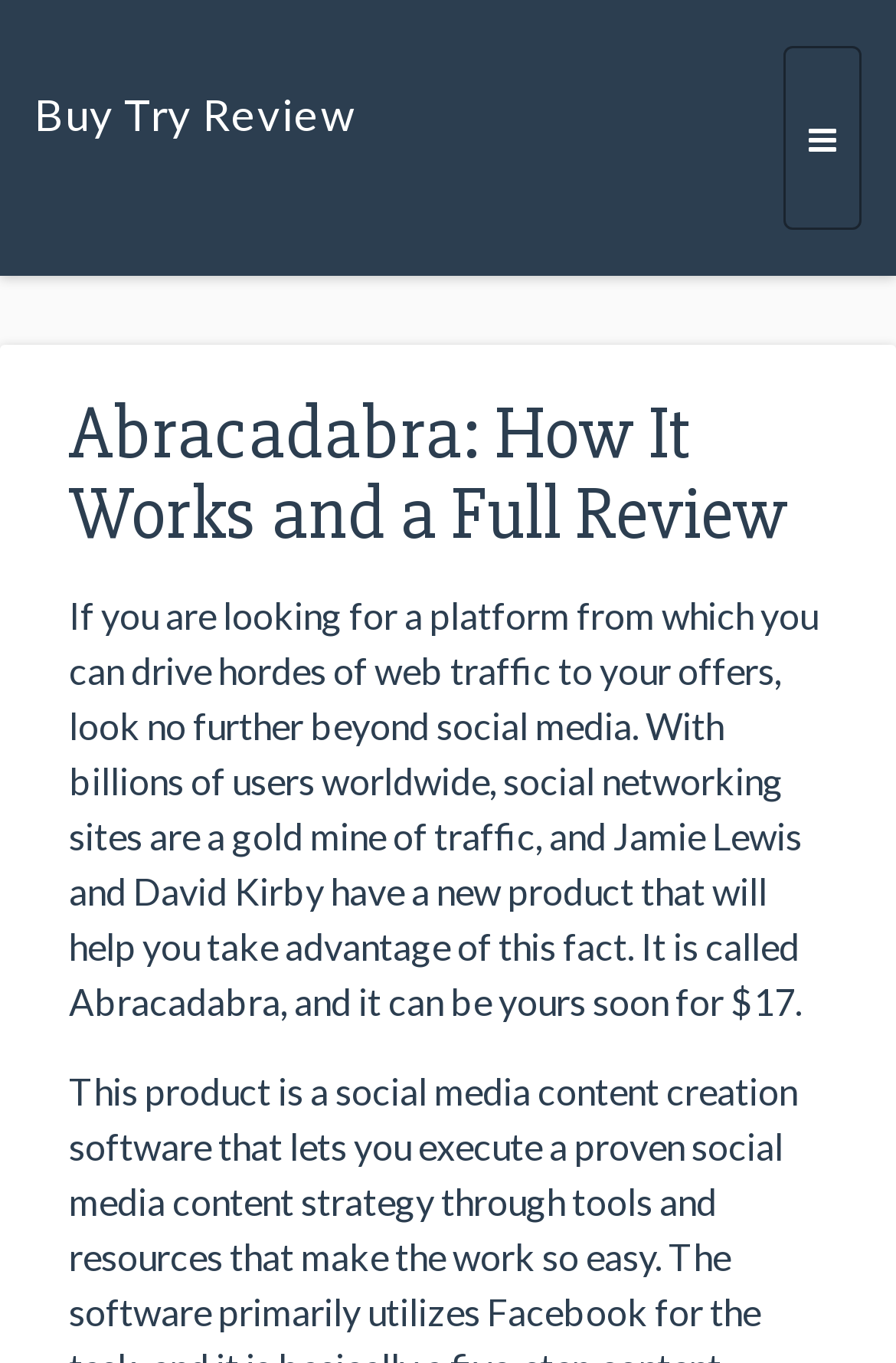Using the provided element description: "Buy Try Review", determine the bounding box coordinates of the corresponding UI element in the screenshot.

[0.0, 0.034, 0.436, 0.135]